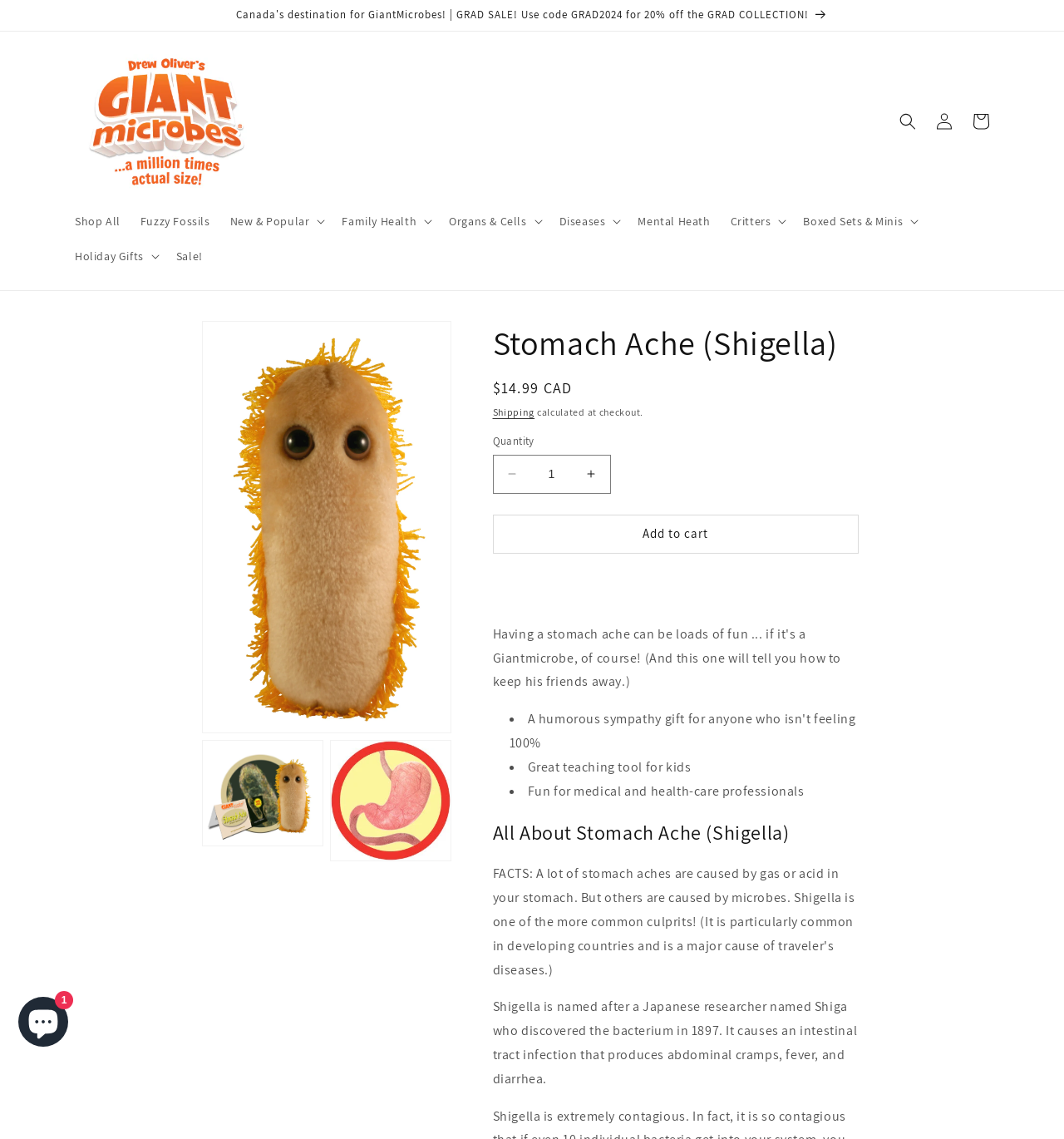Please determine the bounding box of the UI element that matches this description: Diseases. The coordinates should be given as (top-left x, top-left y, bottom-right x, bottom-right y), with all values between 0 and 1.

[0.516, 0.179, 0.59, 0.209]